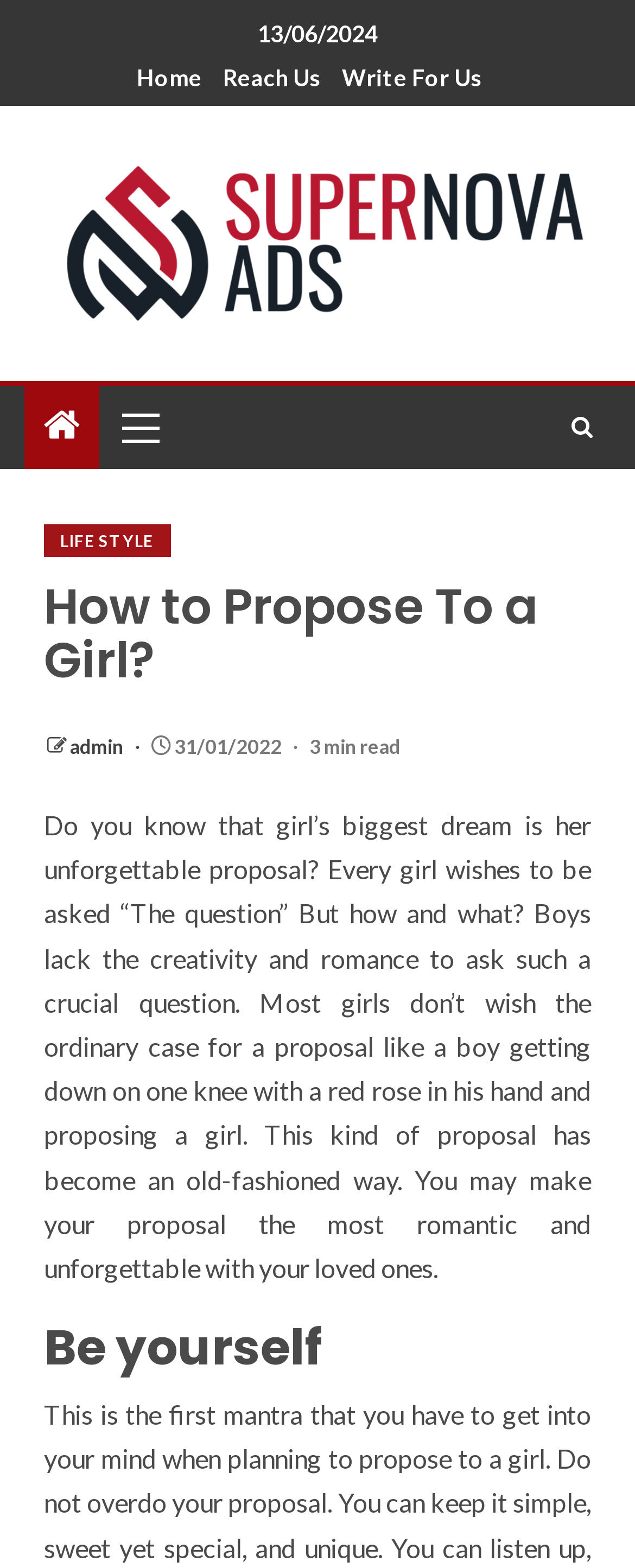What is the author of the article?
Look at the image and answer the question using a single word or phrase.

admin